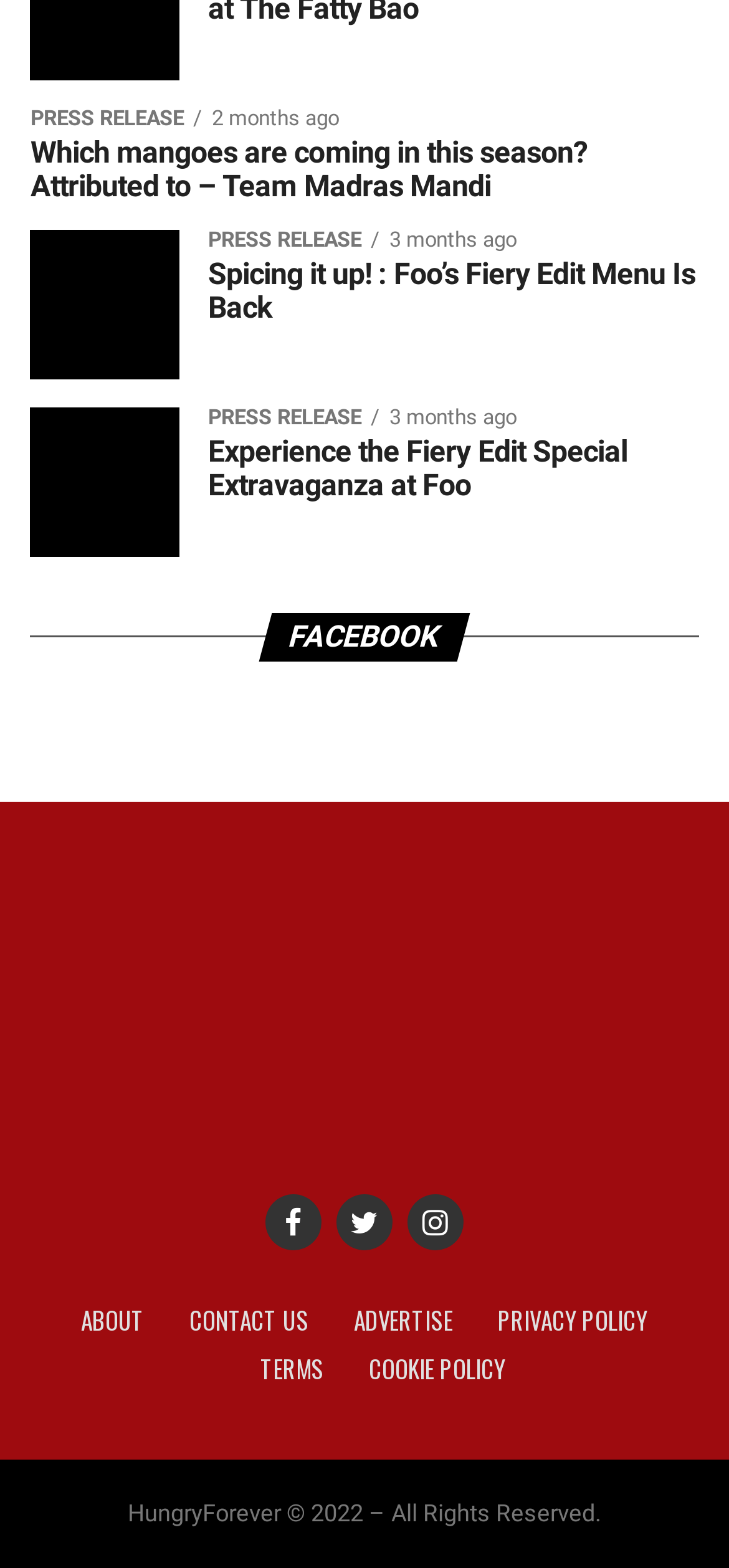Indicate the bounding box coordinates of the element that must be clicked to execute the instruction: "Explore Spicy Blue Rice Habanero Roll". The coordinates should be given as four float numbers between 0 and 1, i.e., [left, top, right, bottom].

[0.042, 0.26, 0.247, 0.355]